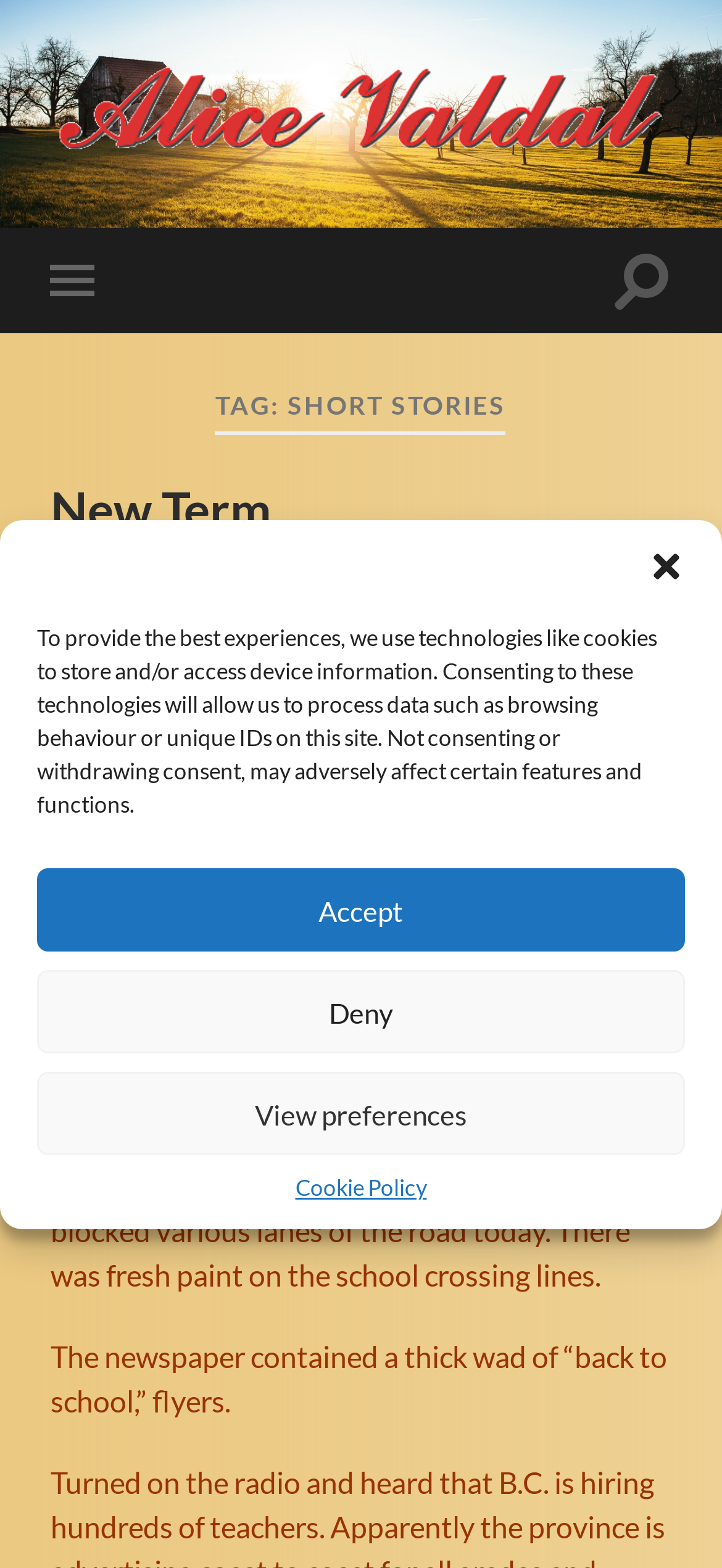Identify the bounding box coordinates necessary to click and complete the given instruction: "toggle search field".

[0.848, 0.145, 0.93, 0.213]